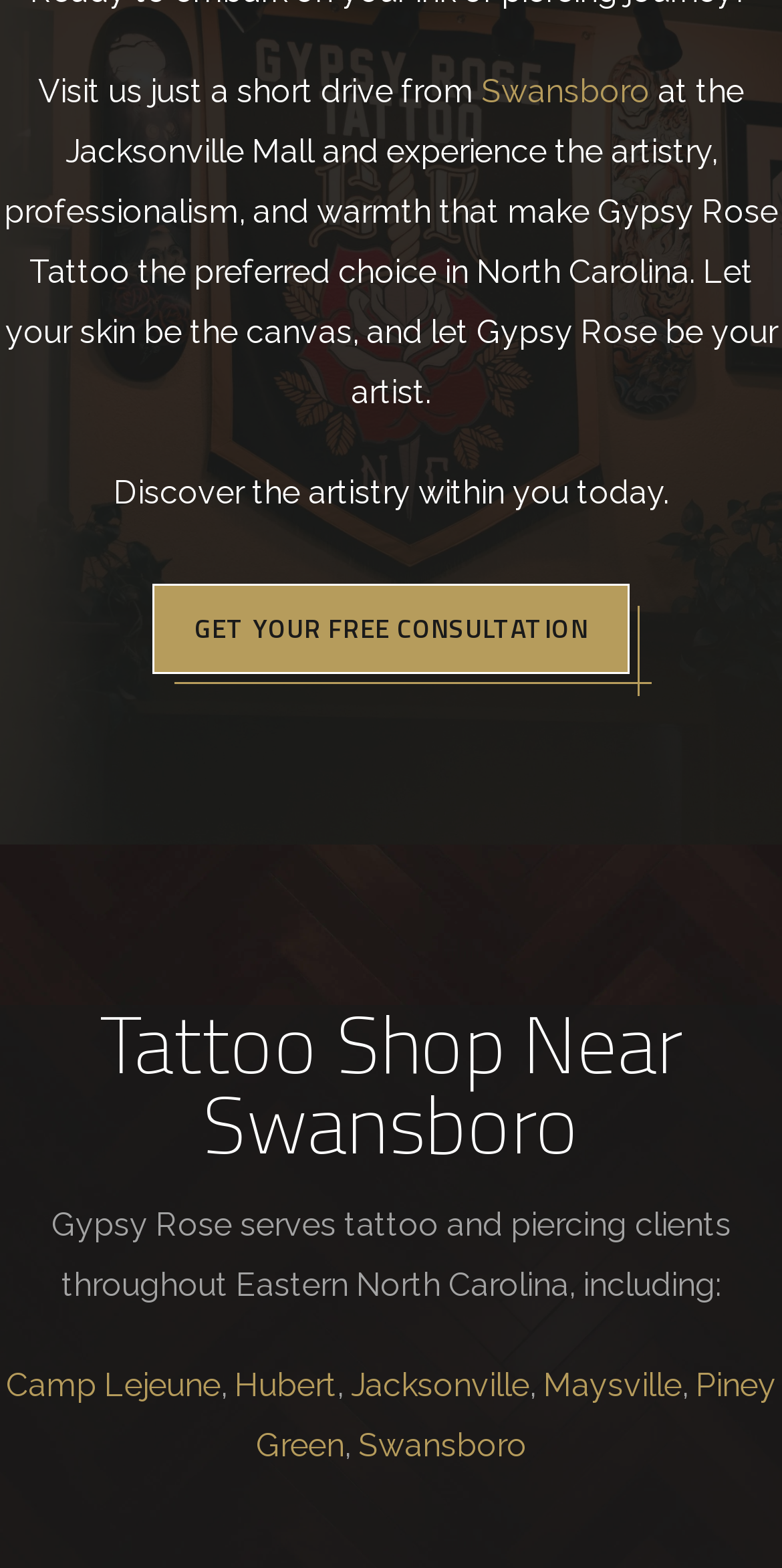Find the bounding box coordinates of the clickable region needed to perform the following instruction: "Learn more about Camp Lejeune". The coordinates should be provided as four float numbers between 0 and 1, i.e., [left, top, right, bottom].

[0.008, 0.871, 0.282, 0.895]